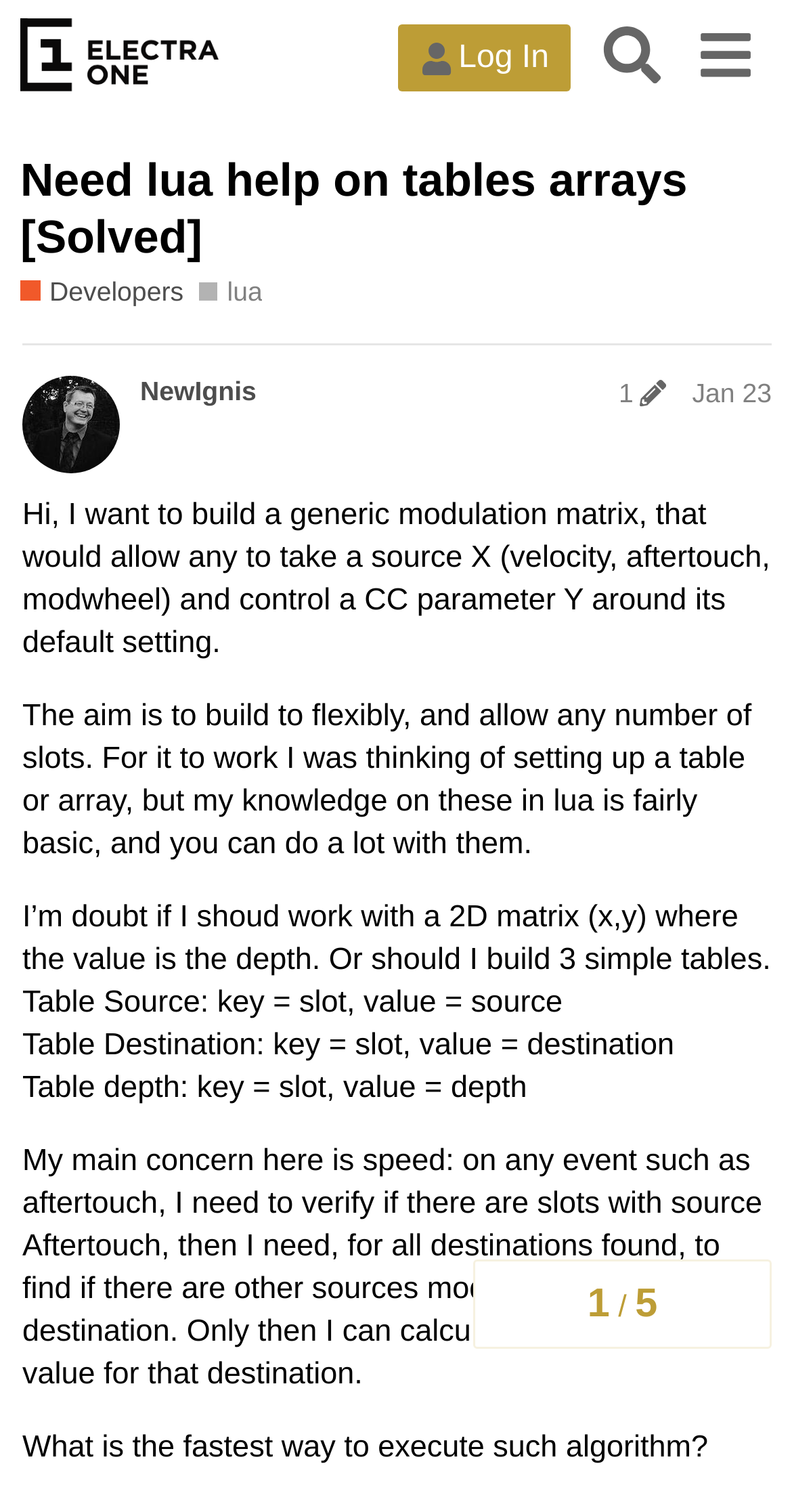Please identify the bounding box coordinates of the clickable area that will allow you to execute the instruction: "Click on the 'lua' tag".

[0.251, 0.181, 0.331, 0.206]